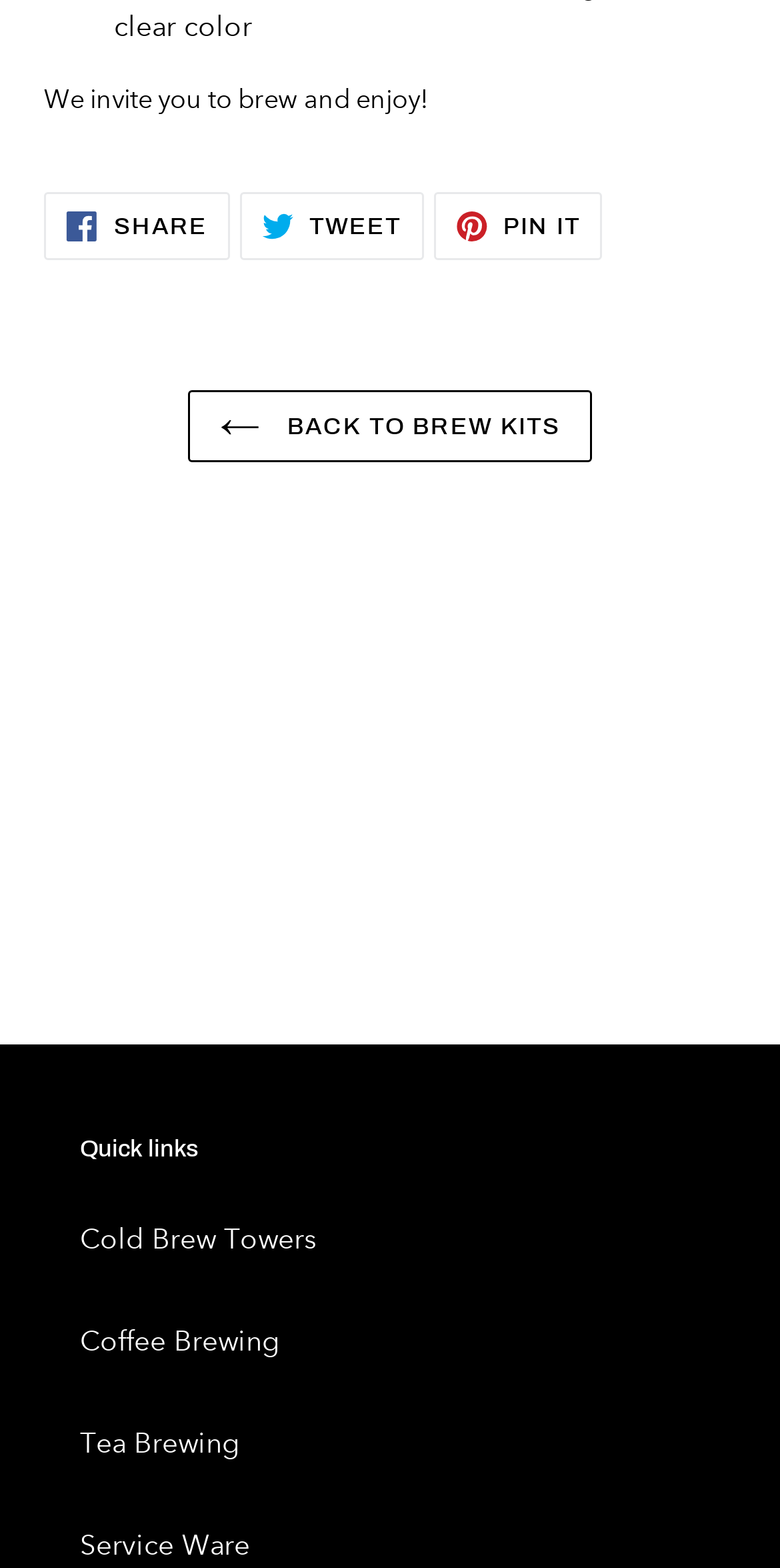Find the bounding box coordinates of the clickable element required to execute the following instruction: "Share on Facebook". Provide the coordinates as four float numbers between 0 and 1, i.e., [left, top, right, bottom].

[0.056, 0.122, 0.294, 0.166]